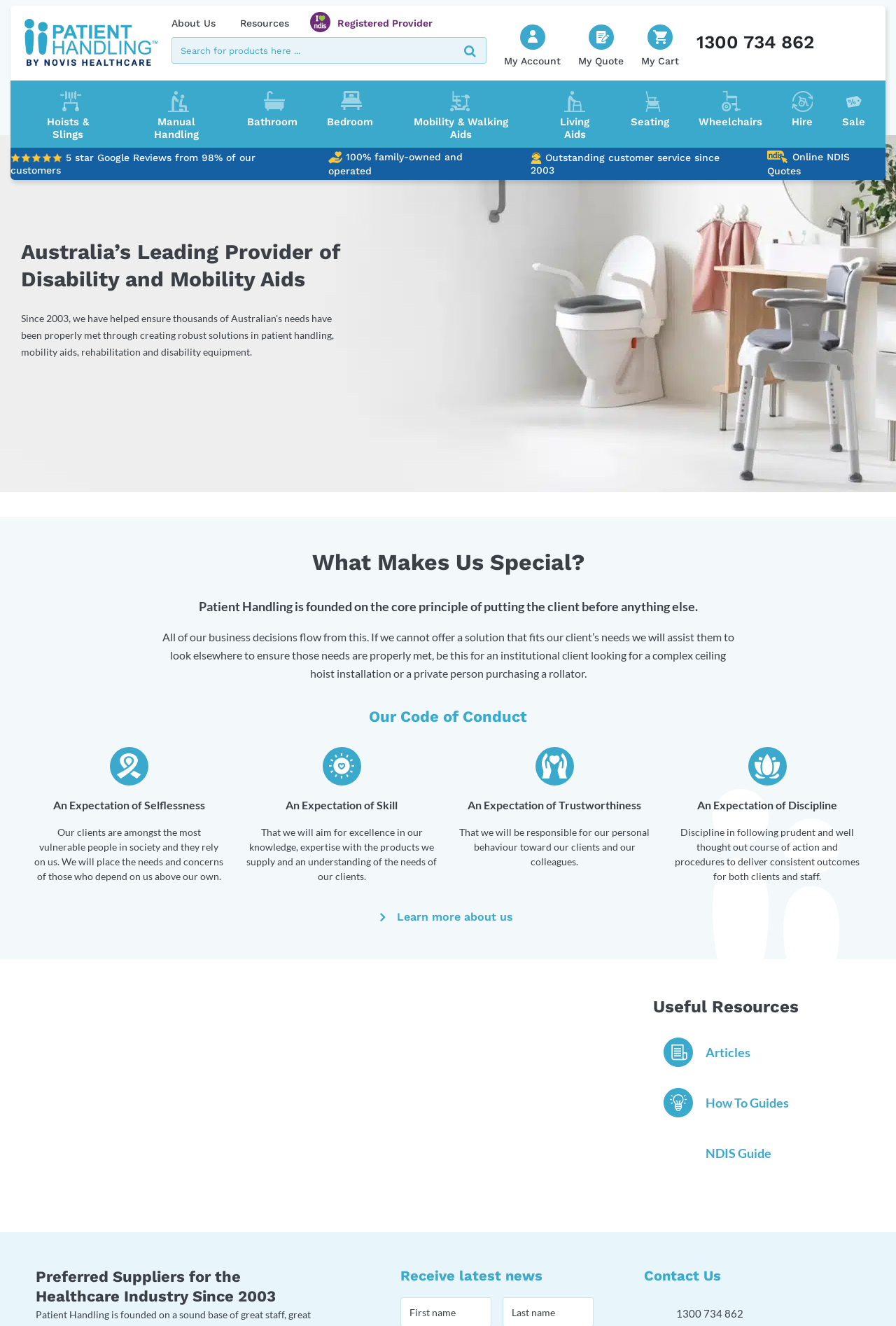Bounding box coordinates are specified in the format (top-left x, top-left y, bottom-right x, bottom-right y). All values are floating point numbers bounded between 0 and 1. Please provide the bounding box coordinate of the region this sentence describes: parent_node: Search name="term" placeholder="Search..."

None